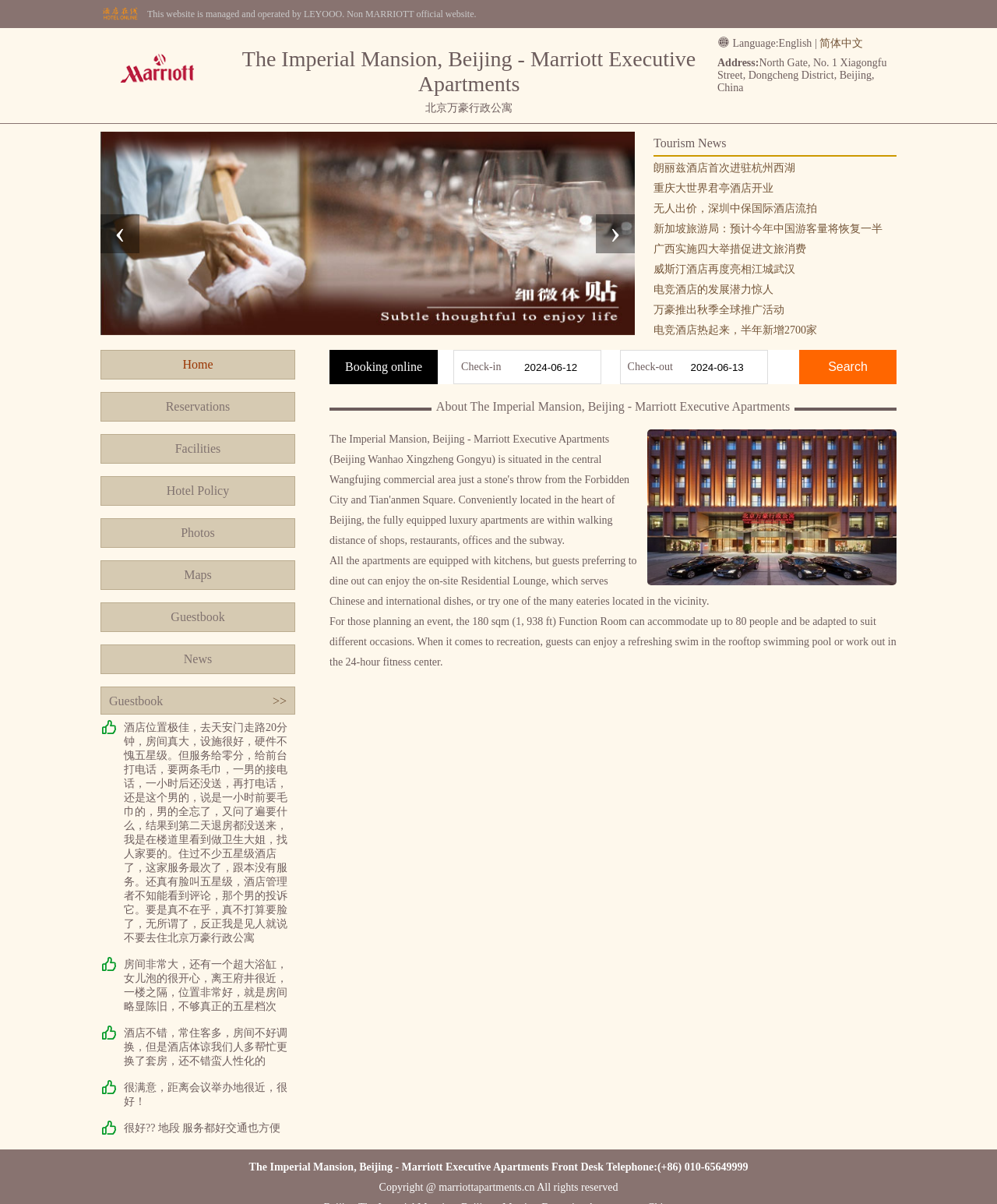What is the address of the hotel?
Utilize the image to construct a detailed and well-explained answer.

The address of the hotel is mentioned on the webpage, which is 'North Gate, No. 1 Xiagongfu Street, Dongcheng District, Beijing, China', providing the exact location of the hotel.